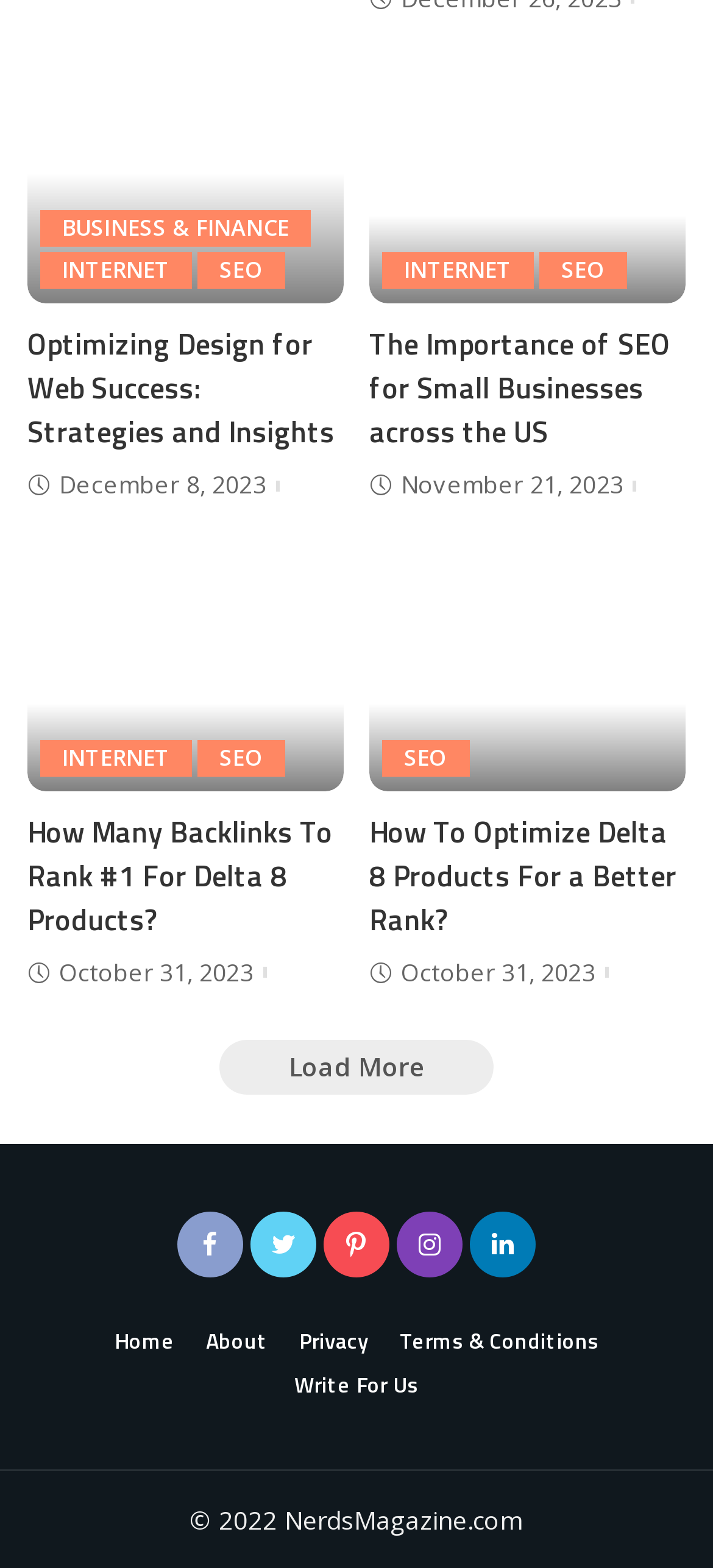Please determine the bounding box coordinates of the clickable area required to carry out the following instruction: "View the 'The Importance of SEO for Small Businesses across the US' article". The coordinates must be four float numbers between 0 and 1, represented as [left, top, right, bottom].

[0.518, 0.205, 0.962, 0.289]